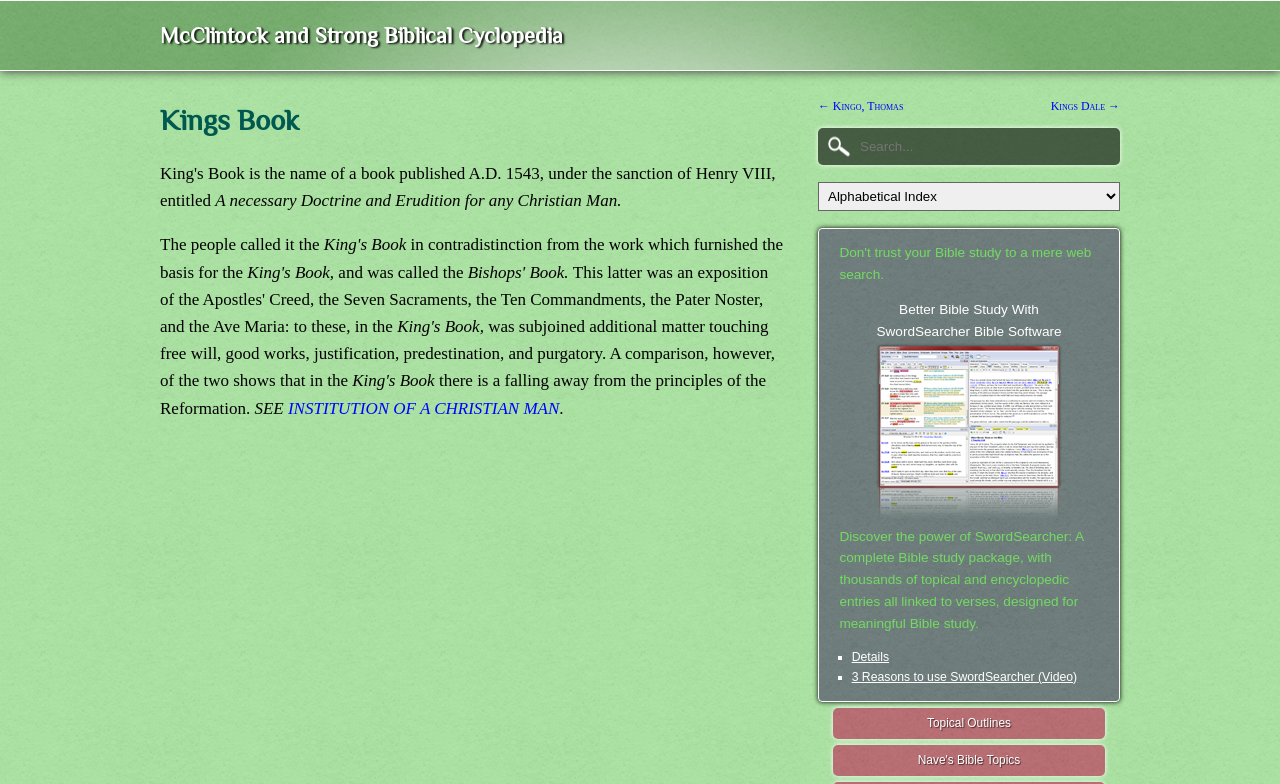Can you determine the bounding box coordinates of the area that needs to be clicked to fulfill the following instruction: "Search for a term"?

[0.67, 0.176, 0.805, 0.197]